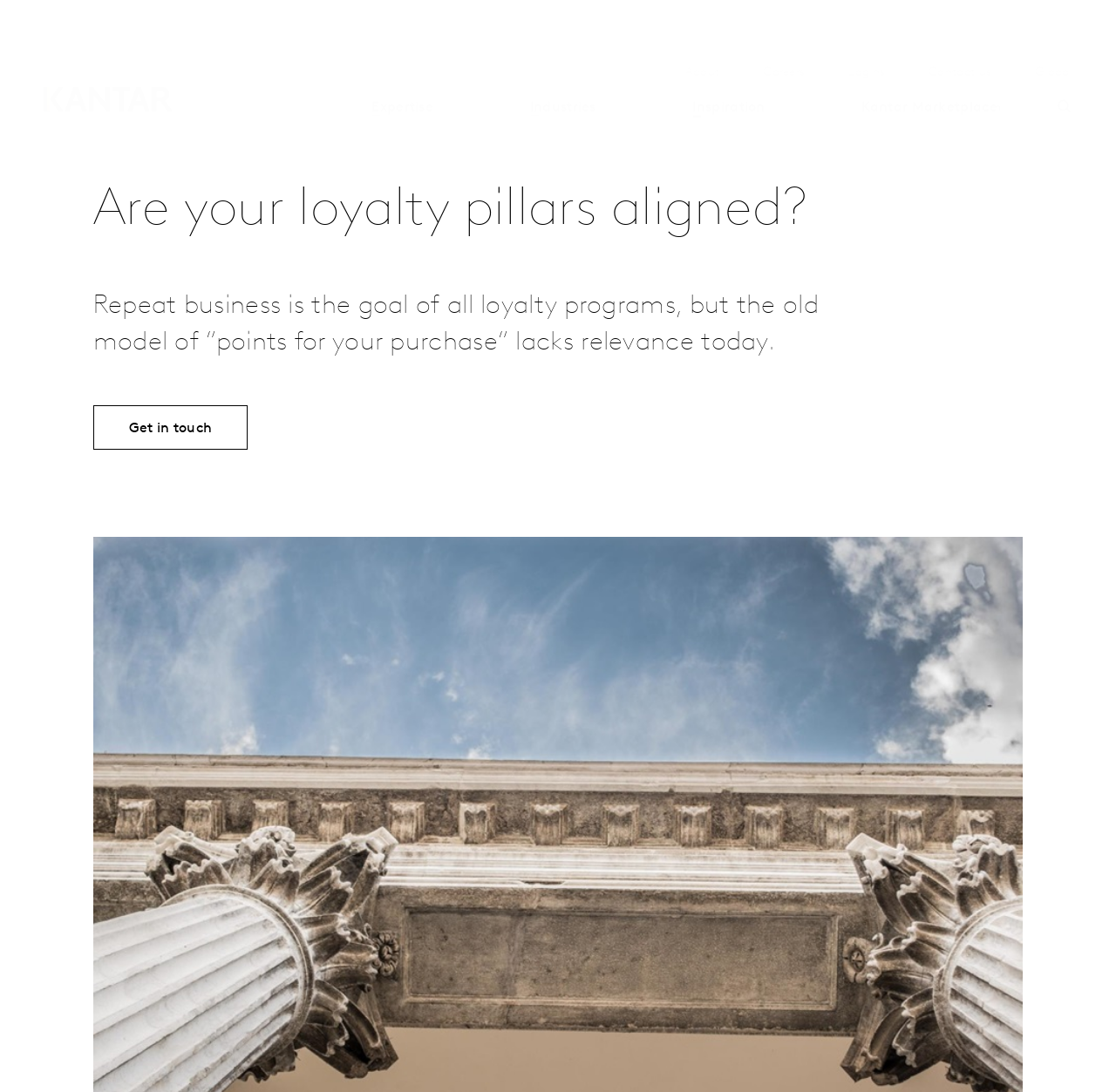Identify the bounding box coordinates of the HTML element based on this description: "Careers".

[0.684, 0.022, 0.721, 0.033]